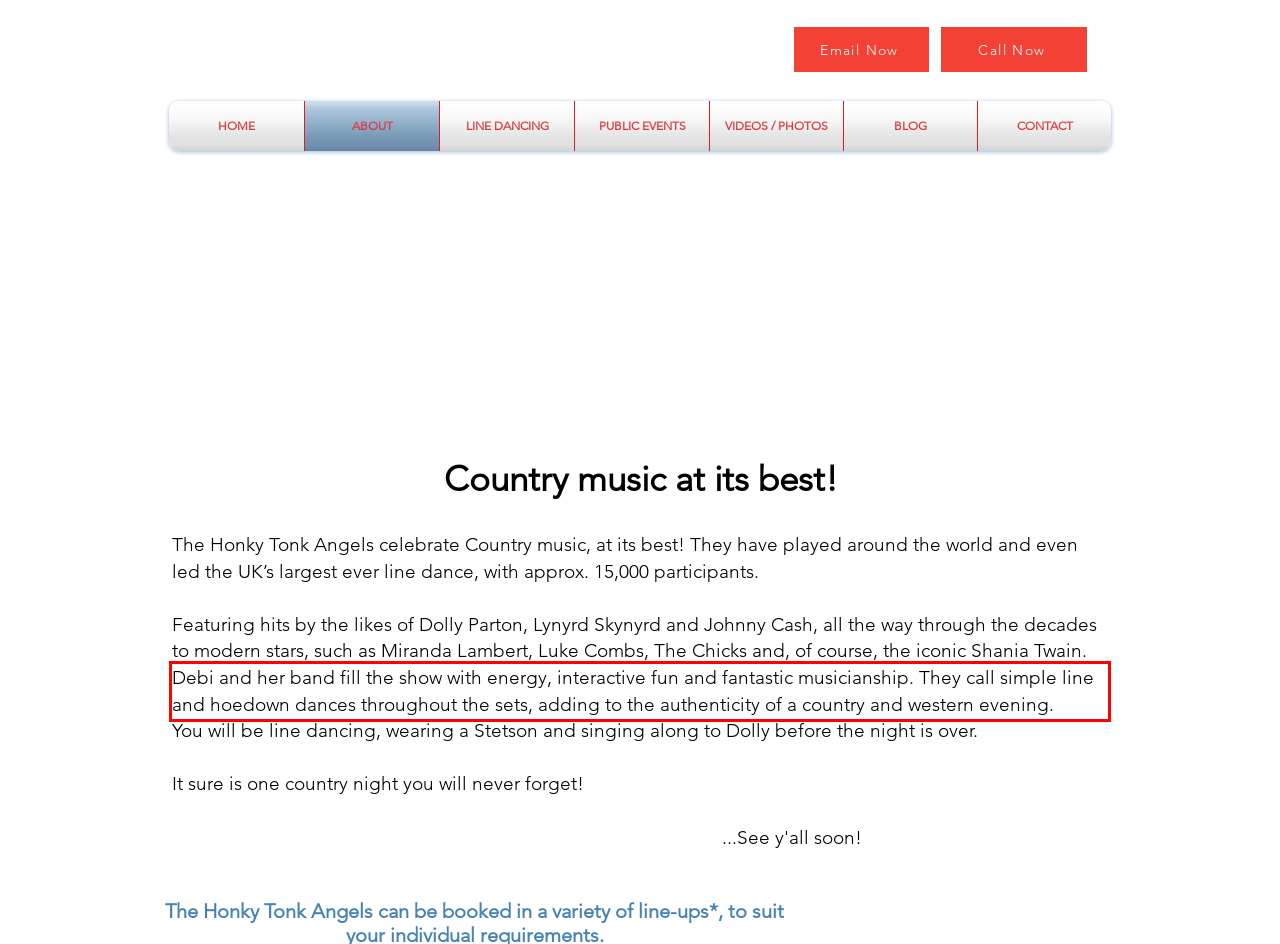You are given a webpage screenshot with a red bounding box around a UI element. Extract and generate the text inside this red bounding box.

Debi and her band fill the show with energy, interactive fun and fantastic musicianship. They call simple line and hoedown dances throughout the sets, adding to the authenticity of a country and western evening.